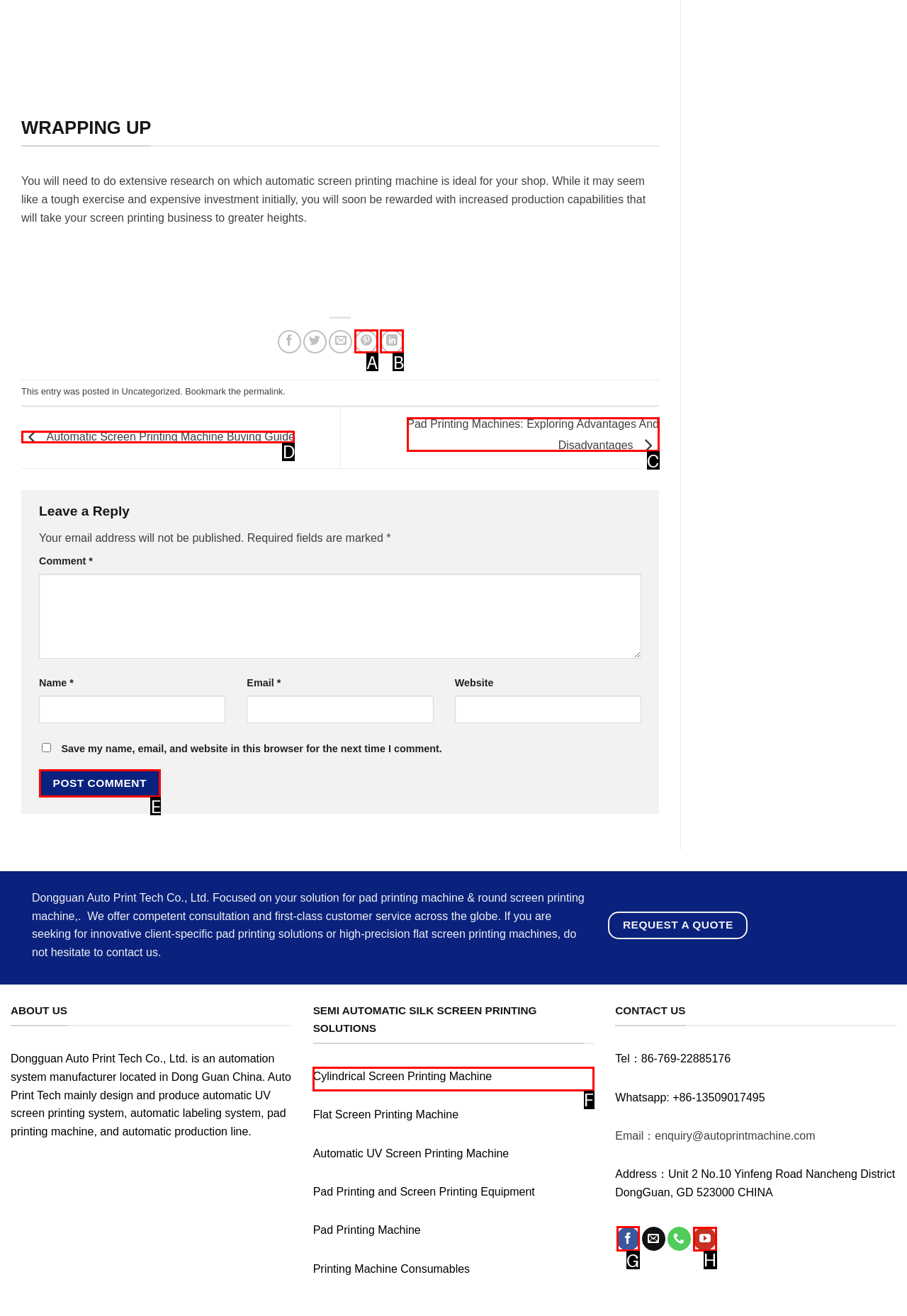Pick the option that should be clicked to perform the following task: Follow on Facebook
Answer with the letter of the selected option from the available choices.

G